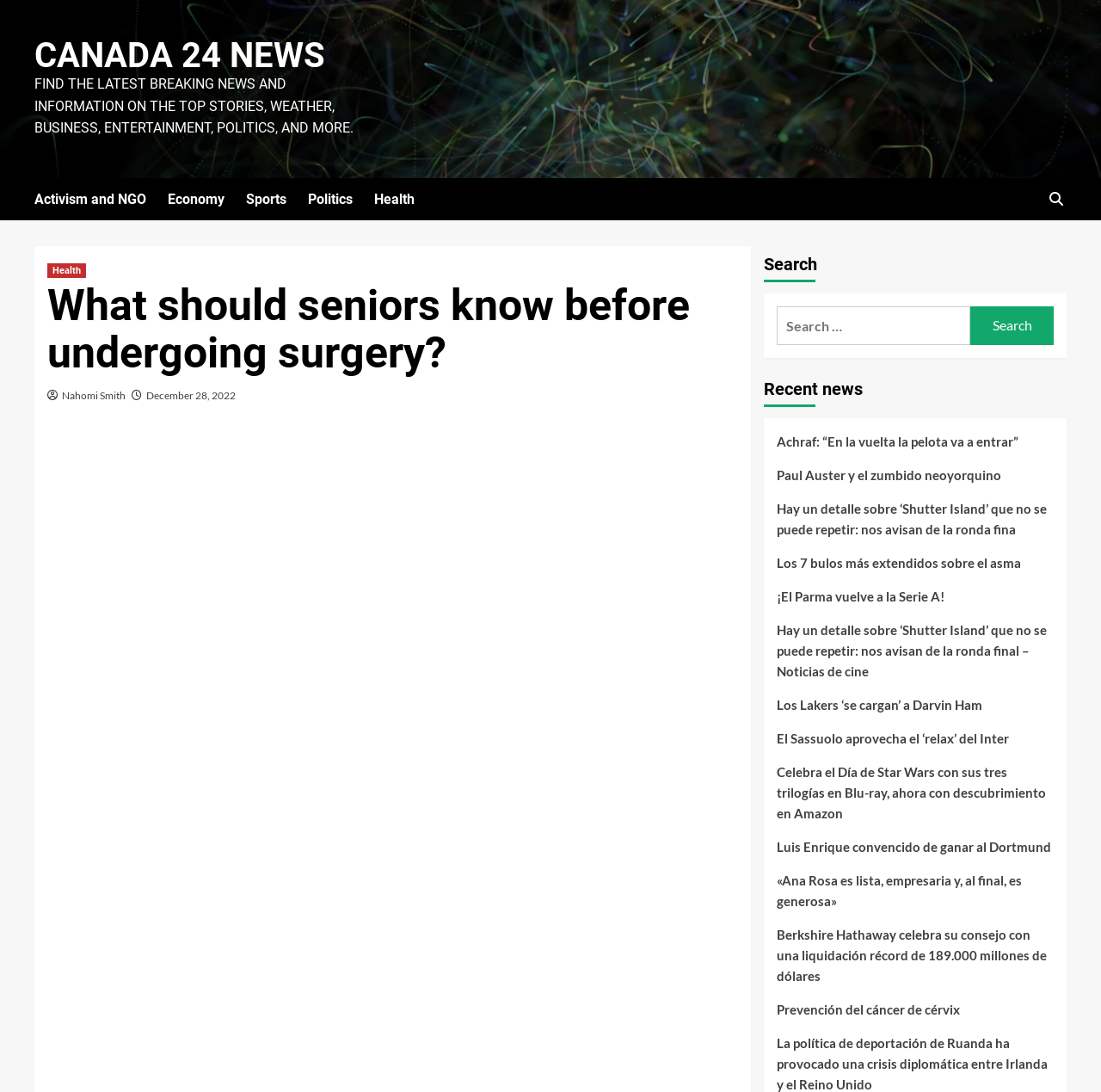Please find the bounding box coordinates of the element's region to be clicked to carry out this instruction: "Read article by Nahomi Smith".

[0.056, 0.356, 0.114, 0.368]